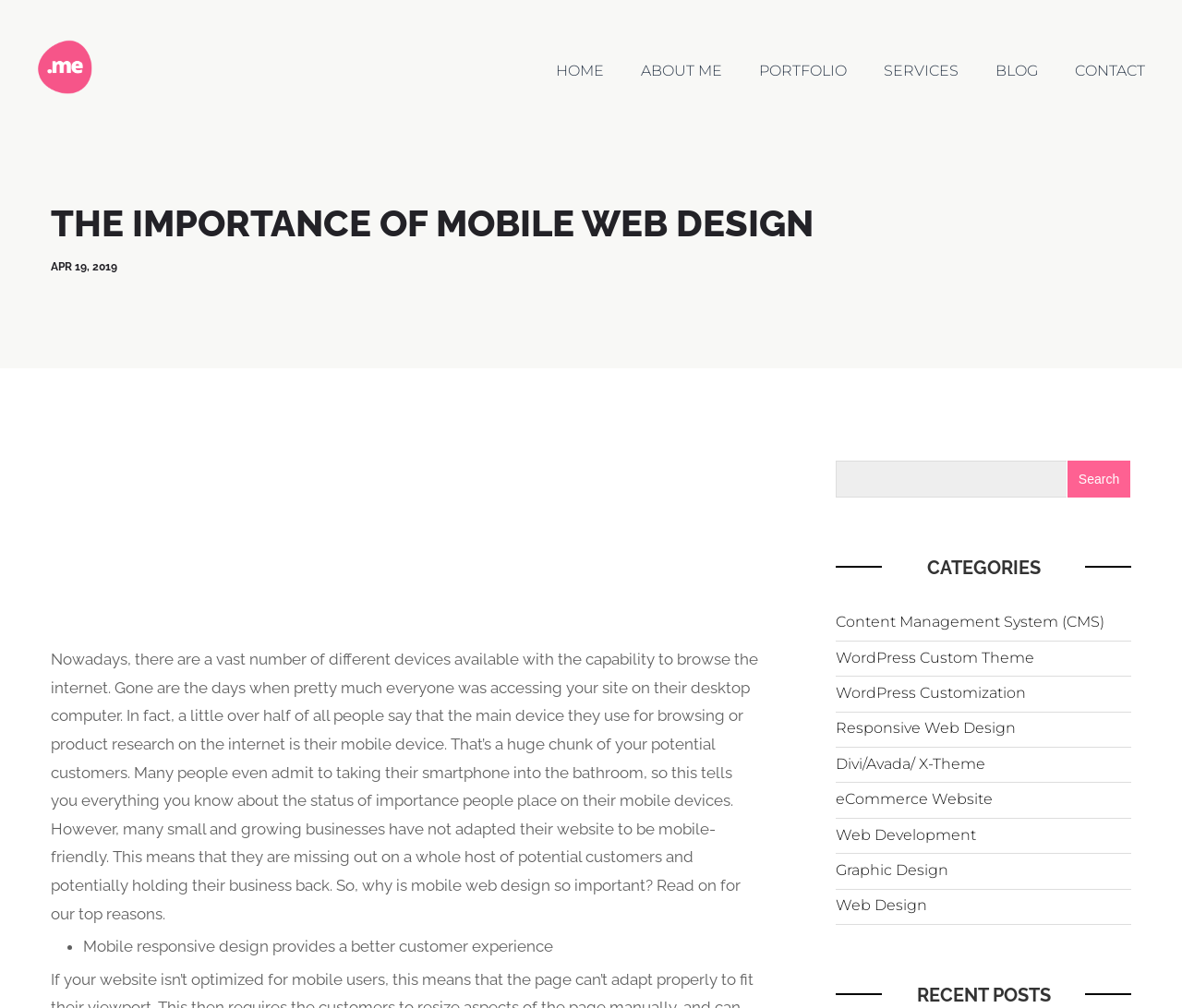Specify the bounding box coordinates of the area to click in order to follow the given instruction: "view portfolio."

[0.642, 0.058, 0.716, 0.082]